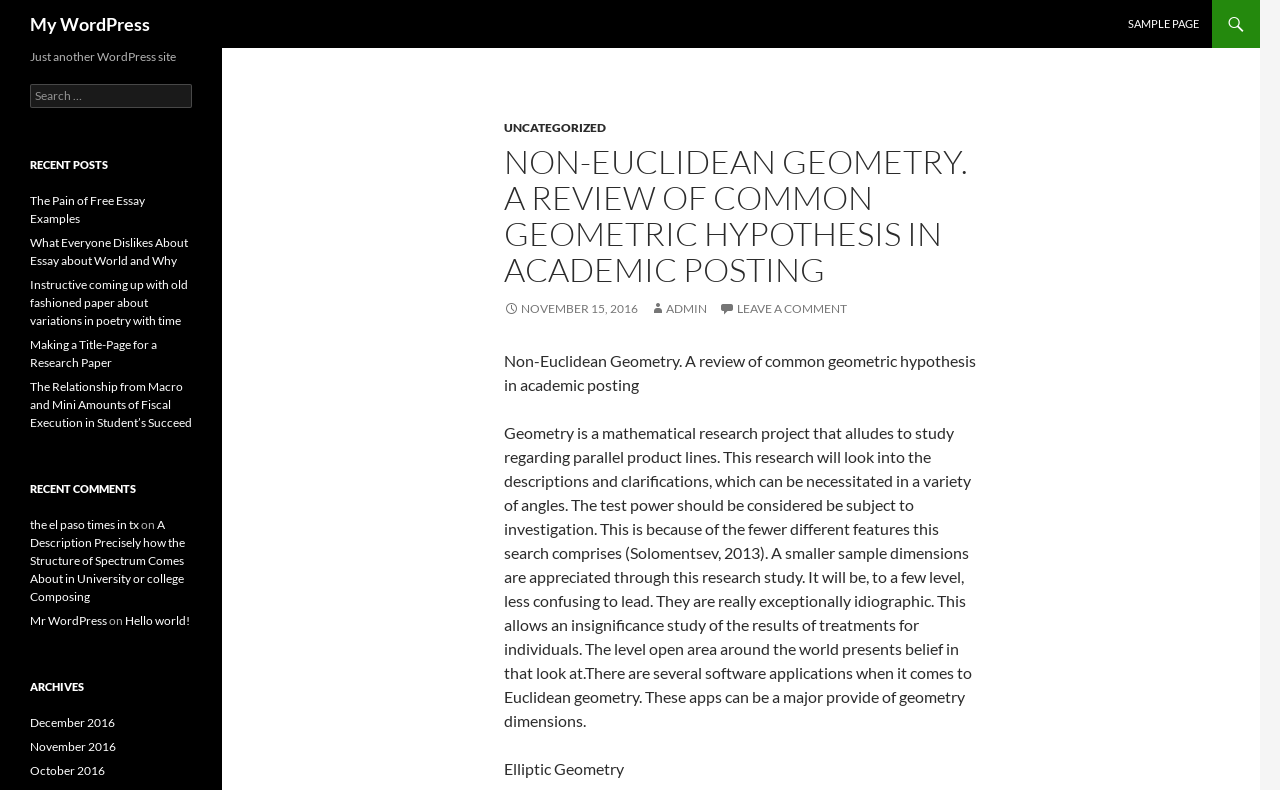What is the category of the post 'The Pain of Free Essay Examples'? Based on the screenshot, please respond with a single word or phrase.

RECENT POSTS